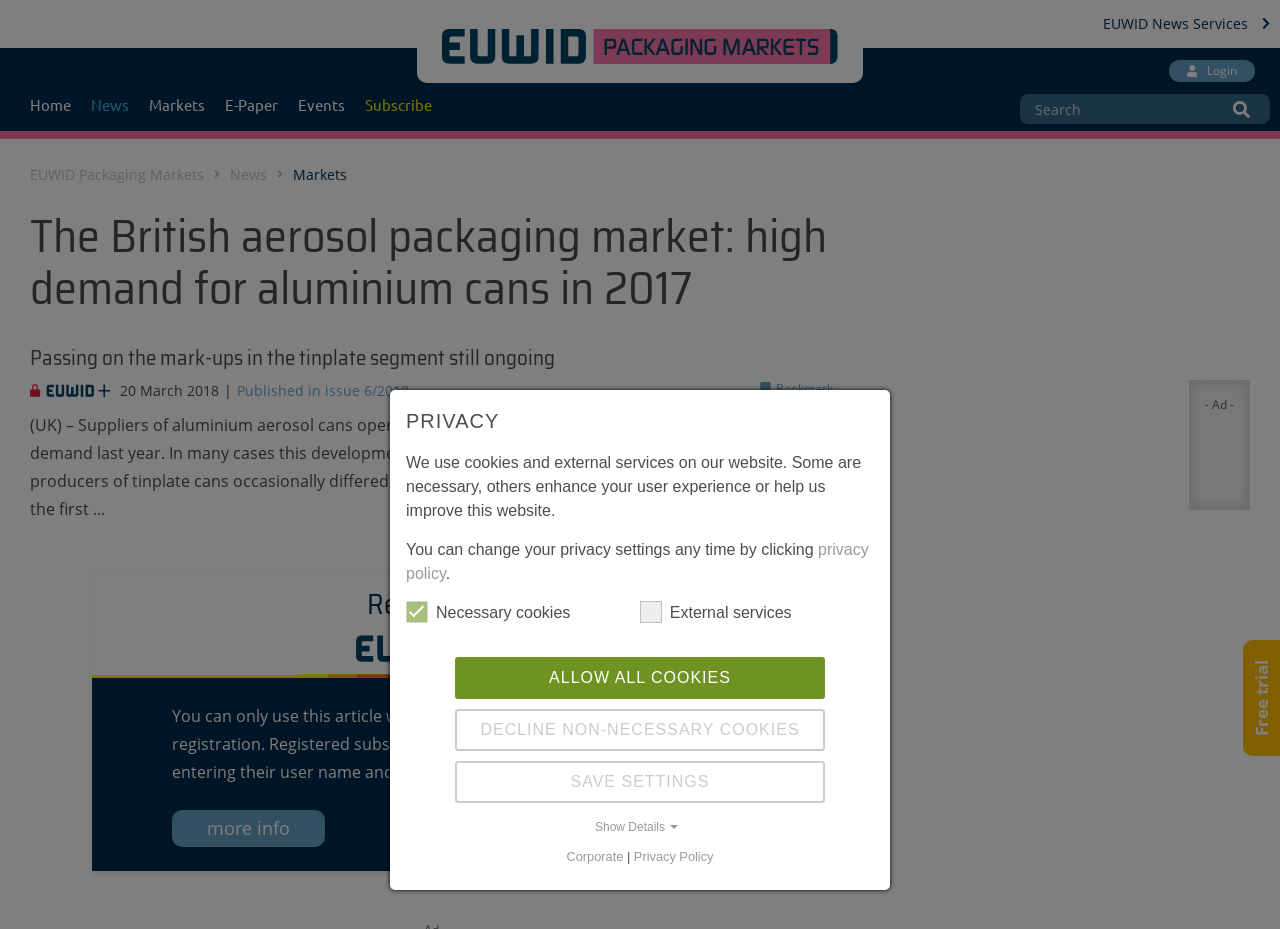Locate the bounding box coordinates of the area that needs to be clicked to fulfill the following instruction: "Read more about the British aerosol packaging market". The coordinates should be in the format of four float numbers between 0 and 1, namely [left, top, right, bottom].

[0.286, 0.628, 0.384, 0.673]